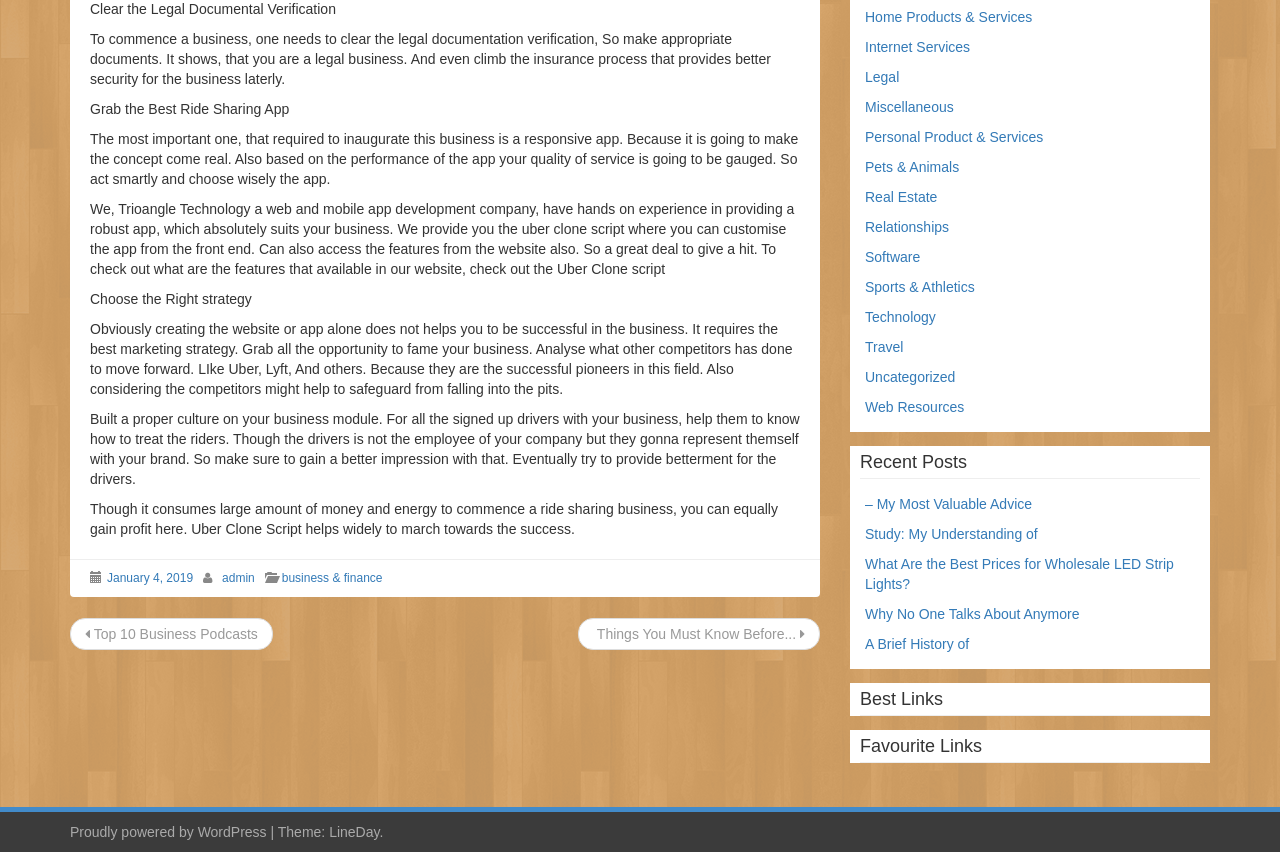Predict the bounding box coordinates for the UI element described as: "– My Most Valuable Advice". The coordinates should be four float numbers between 0 and 1, presented as [left, top, right, bottom].

[0.676, 0.582, 0.806, 0.601]